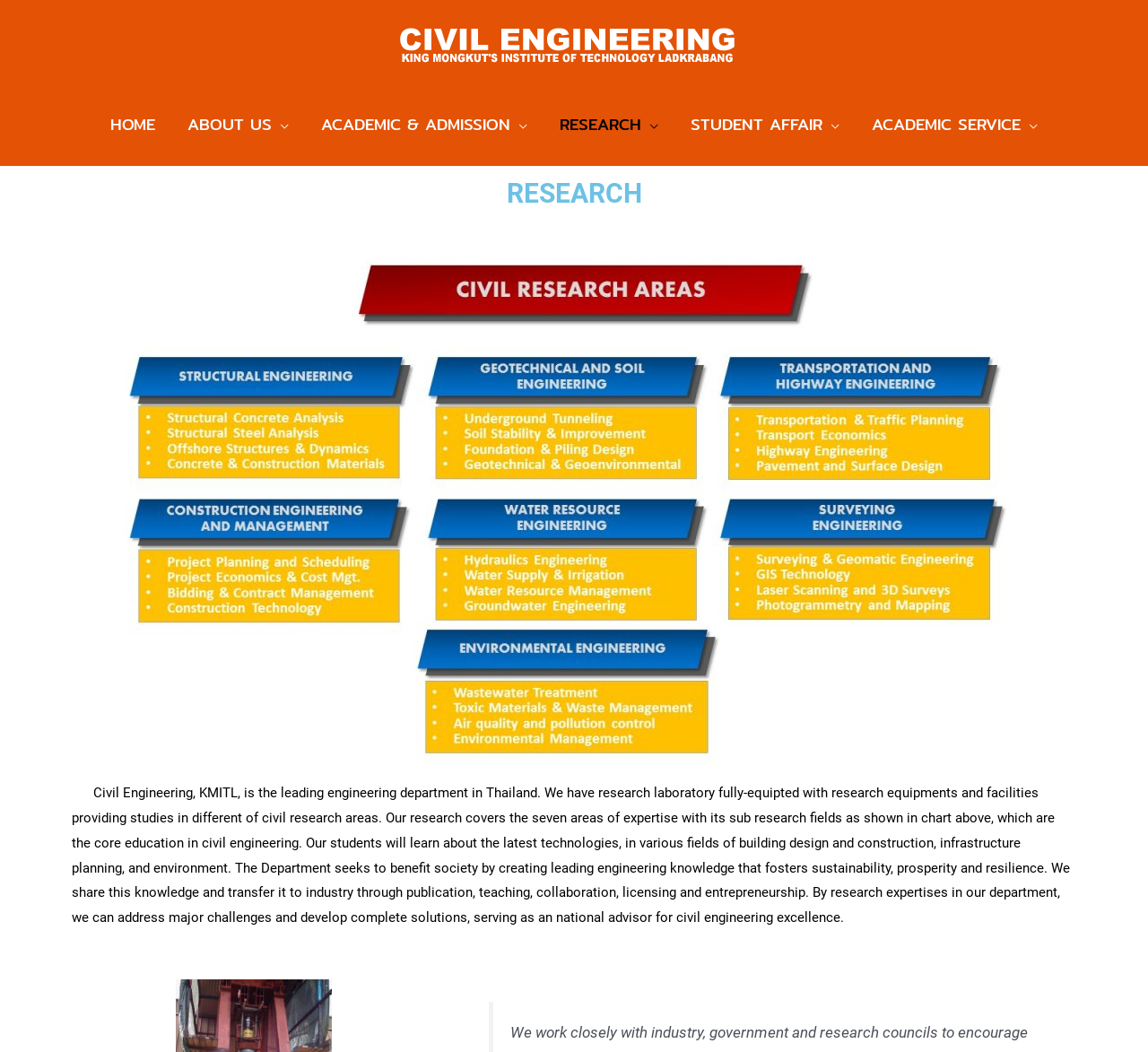What is the department's role in civil engineering excellence?
Please respond to the question with a detailed and thorough explanation.

The text states that the department can address major challenges and develop complete solutions, serving as a national advisor for civil engineering excellence. This indicates that the department plays a crucial role in advising on civil engineering excellence at the national level.